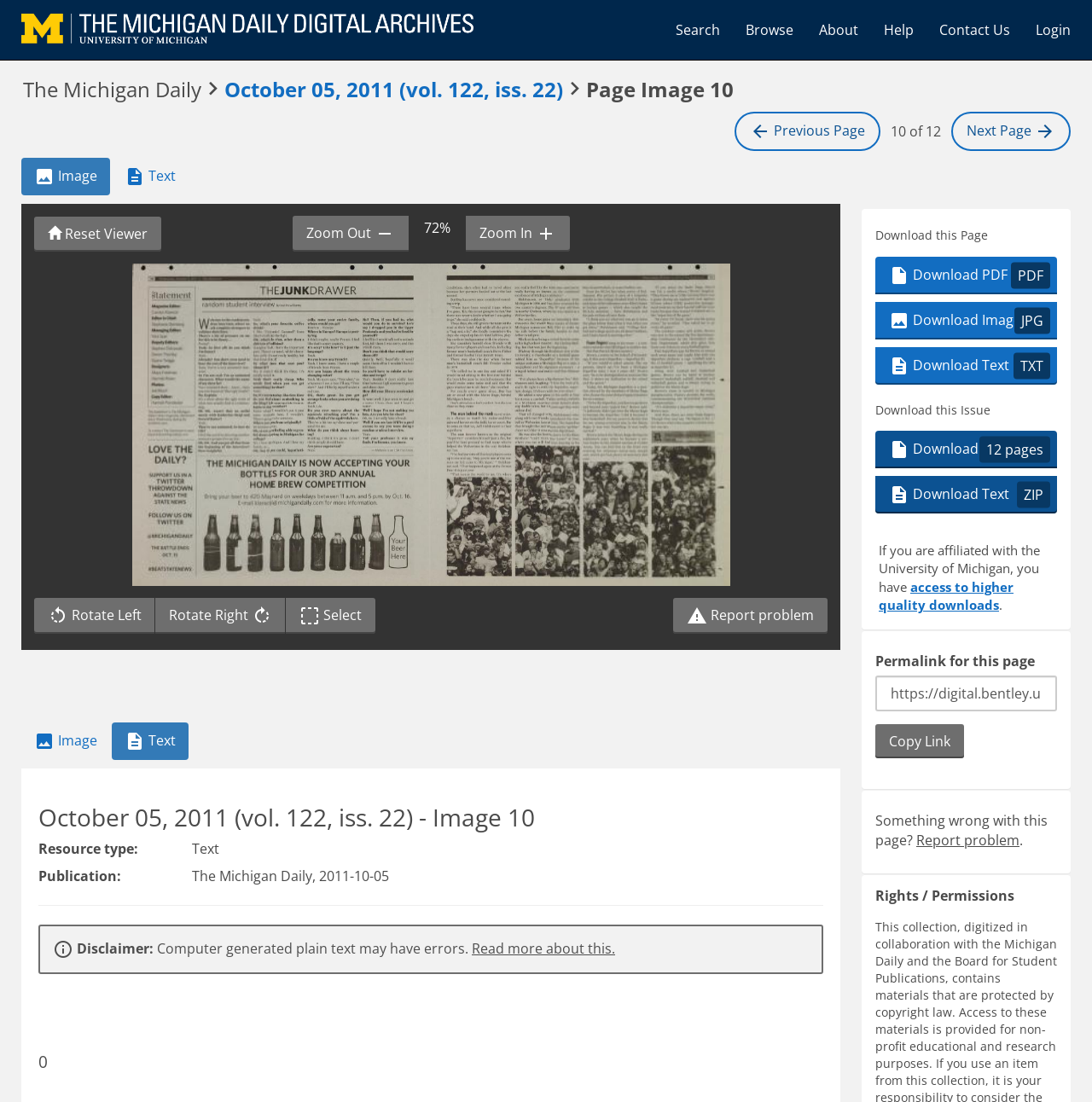Offer an in-depth caption of the entire webpage.

This webpage is an archive of The Michigan Daily, a digital newspaper, displaying Image 10 of 12 from the October 05, 2011 (vol. 122, iss. 22) publication. 

At the top left, there is a link to "The Michigan Daily Digital Archives" accompanied by an image with the same name. To the right, there are several links, including "Search", "Browse", "About", "Help", "Contact Us", and "Login", which are evenly spaced and aligned horizontally.

Below these links, there is a heading that displays the title of the publication, "The Michigan Daily October 05, 2011 (vol. 122, iss. 22) Page Image 10", with a link to the publication date below it. 

On the right side of the page, there are navigation links, "Previous Page" and "Next Page", with a text "10 of 12" in between, indicating the current page number.

Below the navigation links, there is a tab list with two tabs, "Image" and "Text", which are not selected by default. 

The main content of the page is a canvas displaying the scanned image of the page, with zoom controls and image controls below it. The zoom controls include buttons to zoom in, zoom out, and reset the viewer. The image controls include buttons to rotate the image left and right, and toggle select.

To the right of the image, there are several sections, including "Page Options", "Download this Page", and "Download this Issue", each with links to download the page or issue in different formats. There is also a section to report problems with the page.

At the bottom of the page, there are sections for "Rights / Permissions" and a description list with information about the resource, including the resource type and publication.